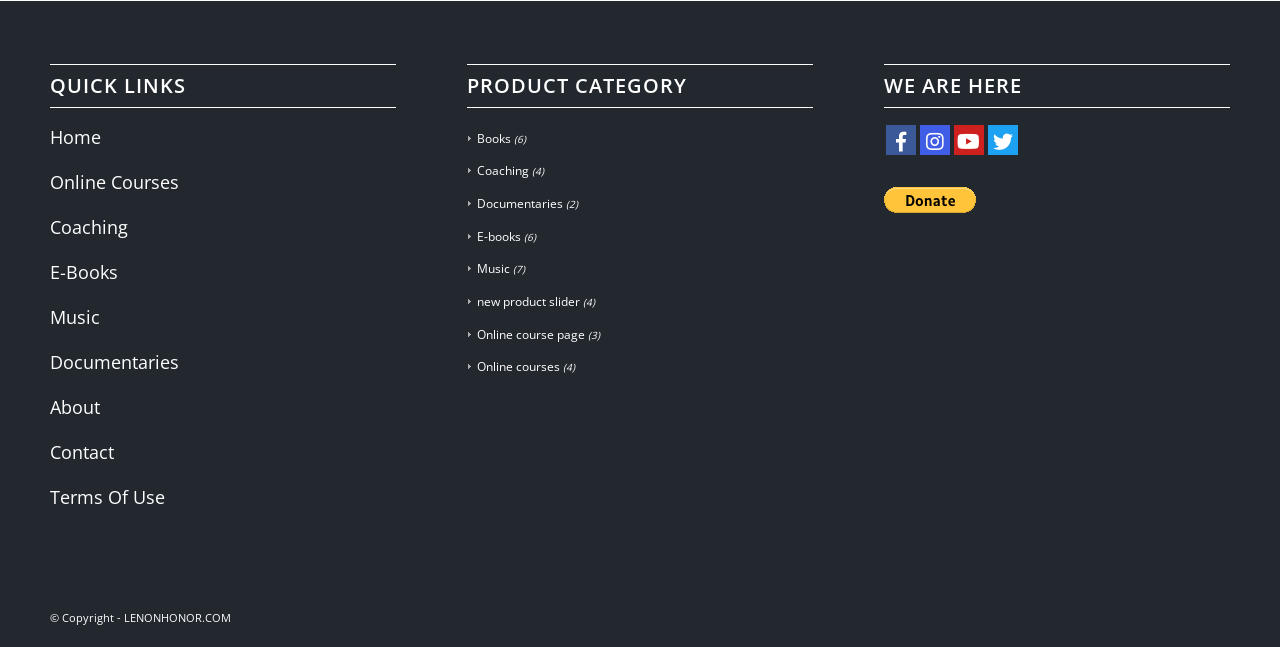What social media platform is represented by the '' icon?
Can you provide an in-depth and detailed response to the question?

The social media platform represented by the '' icon is YouTube because the generic text 'YouTube' is listed next to this icon in the WE ARE HERE section, indicating that this icon represents YouTube.